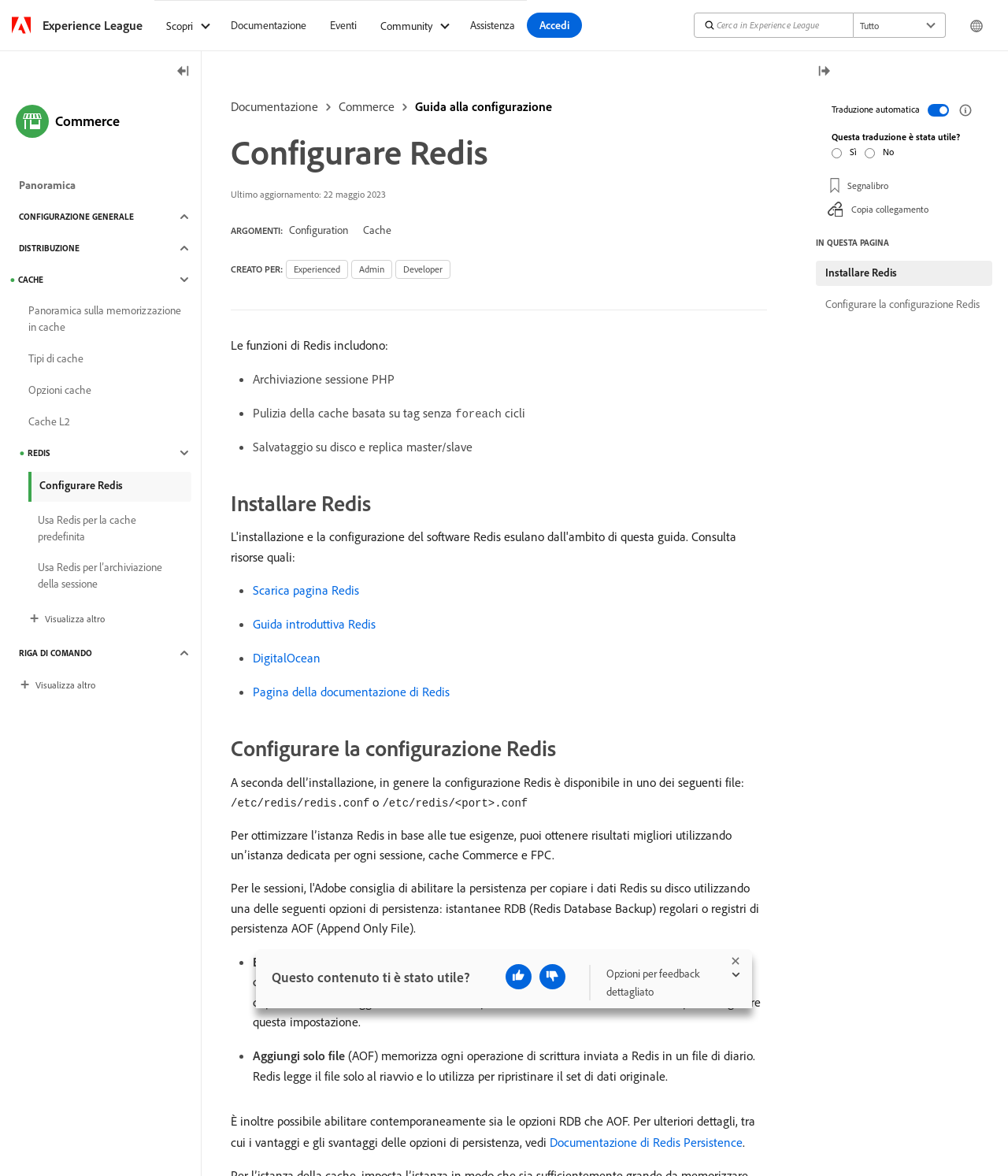Please provide a one-word or short phrase answer to the question:
What is the purpose of the AOF file?

To store every write operation